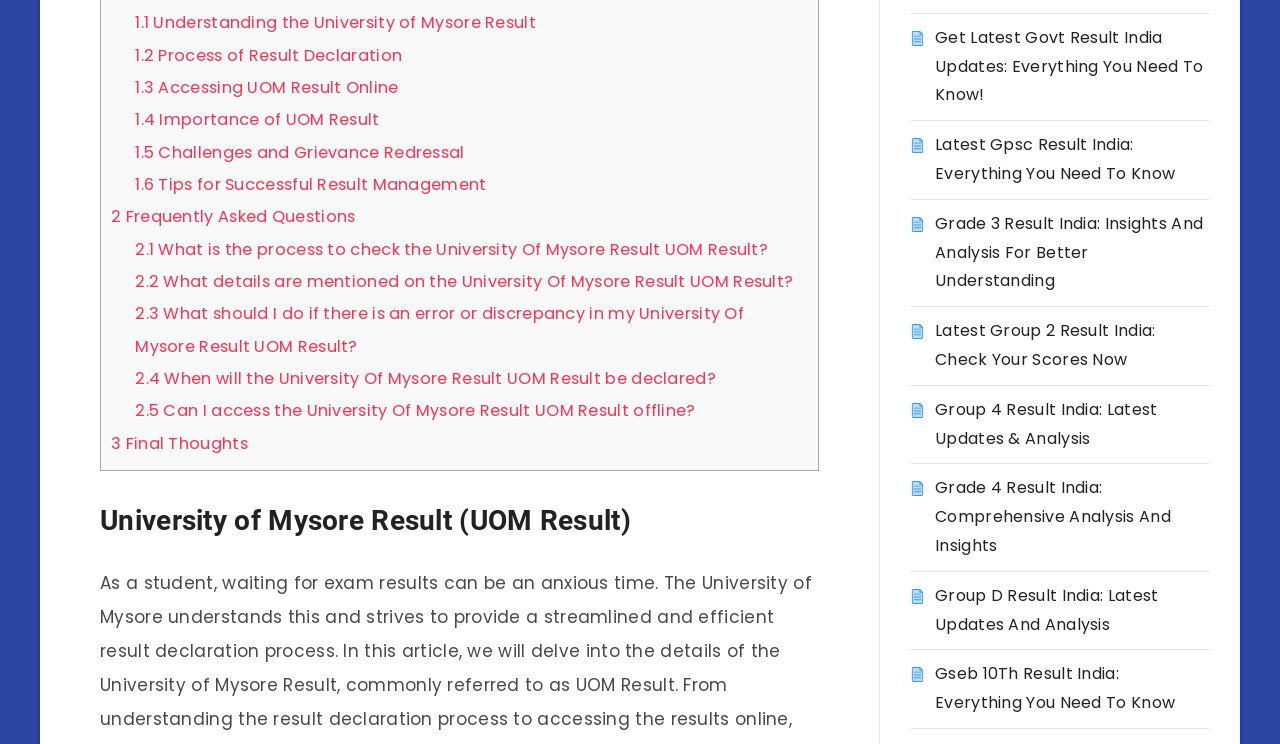Locate the bounding box coordinates of the element that should be clicked to fulfill the instruction: "Click on '1.1 Understanding the University of Mysore Result'".

[0.106, 0.015, 0.419, 0.046]